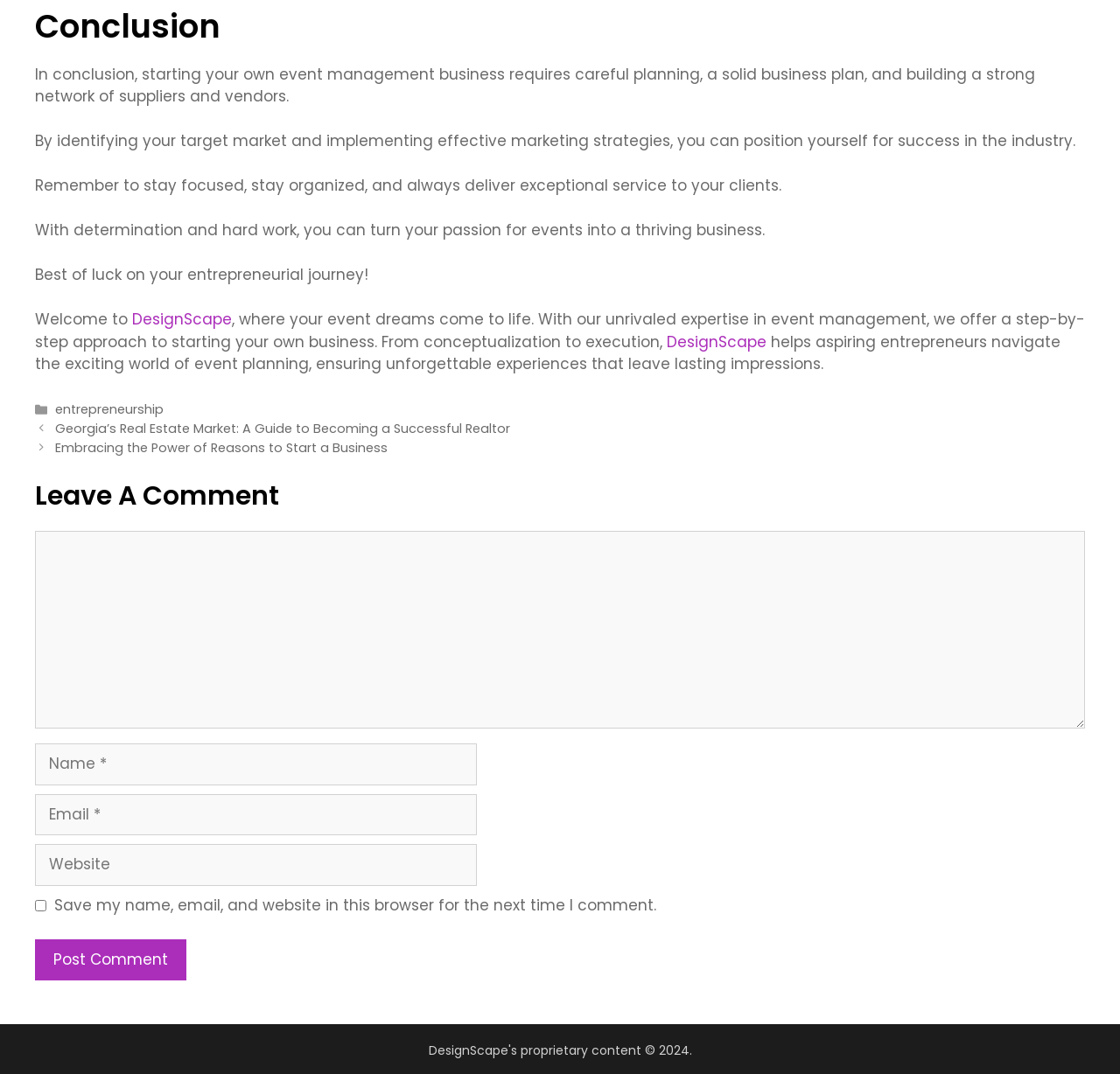What is the tone of the webpage's content? Analyze the screenshot and reply with just one word or a short phrase.

Inspirational